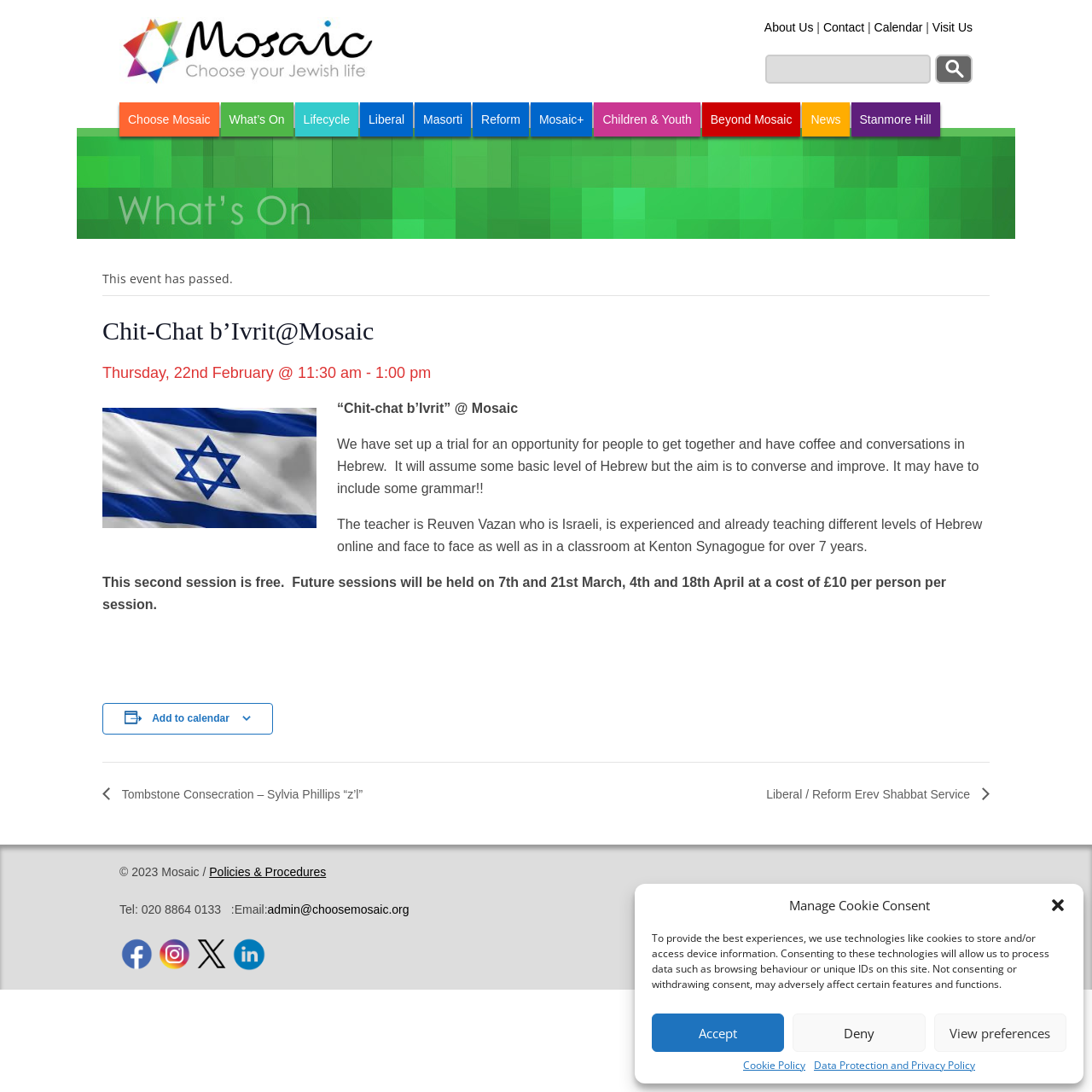Locate the bounding box coordinates of the clickable element to fulfill the following instruction: "Search for an event". Provide the coordinates as four float numbers between 0 and 1 in the format [left, top, right, bottom].

[0.701, 0.05, 0.891, 0.077]